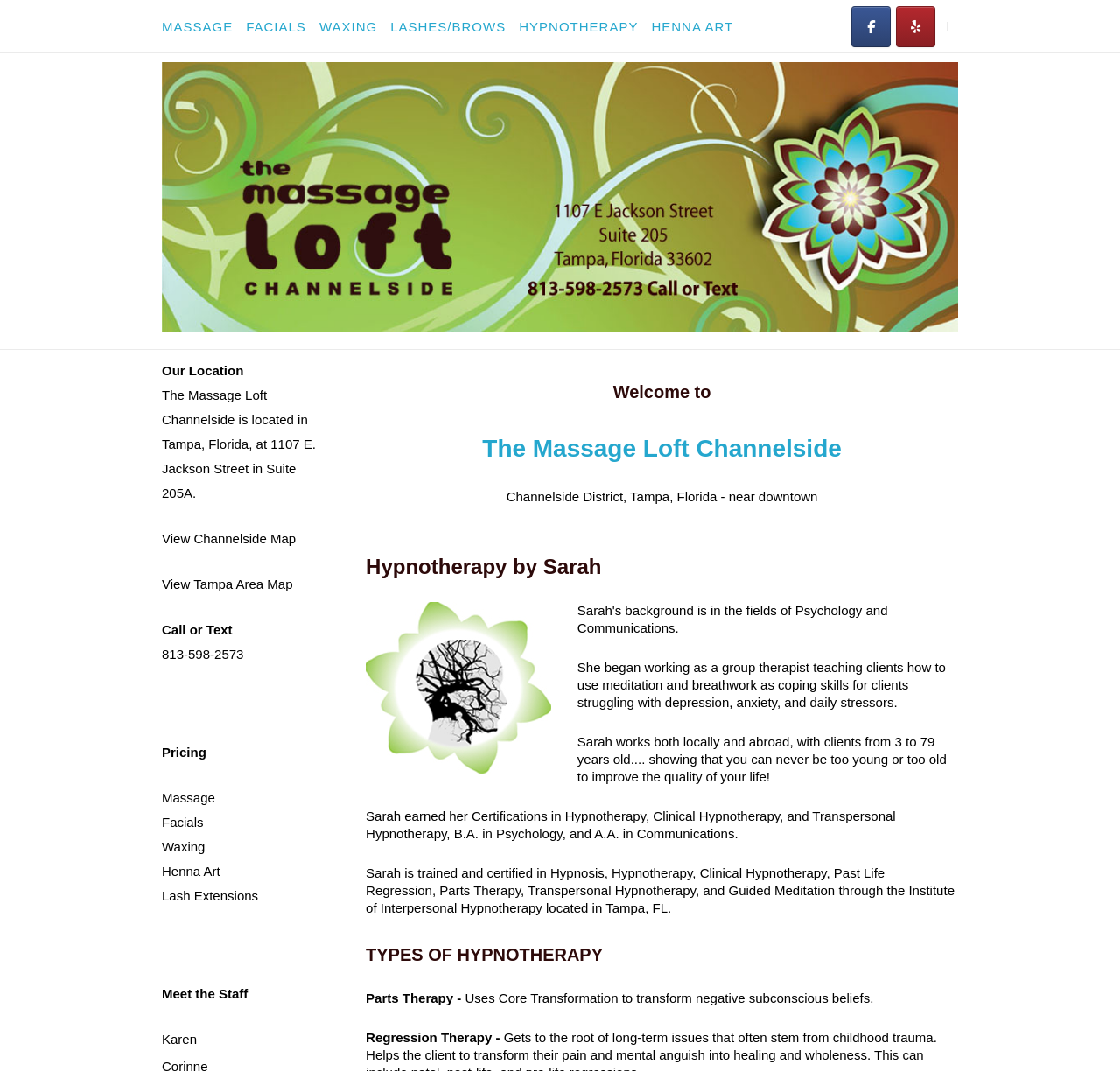Can you pinpoint the bounding box coordinates for the clickable element required for this instruction: "Click on MASSAGE"? The coordinates should be four float numbers between 0 and 1, i.e., [left, top, right, bottom].

[0.133, 0.002, 0.22, 0.049]